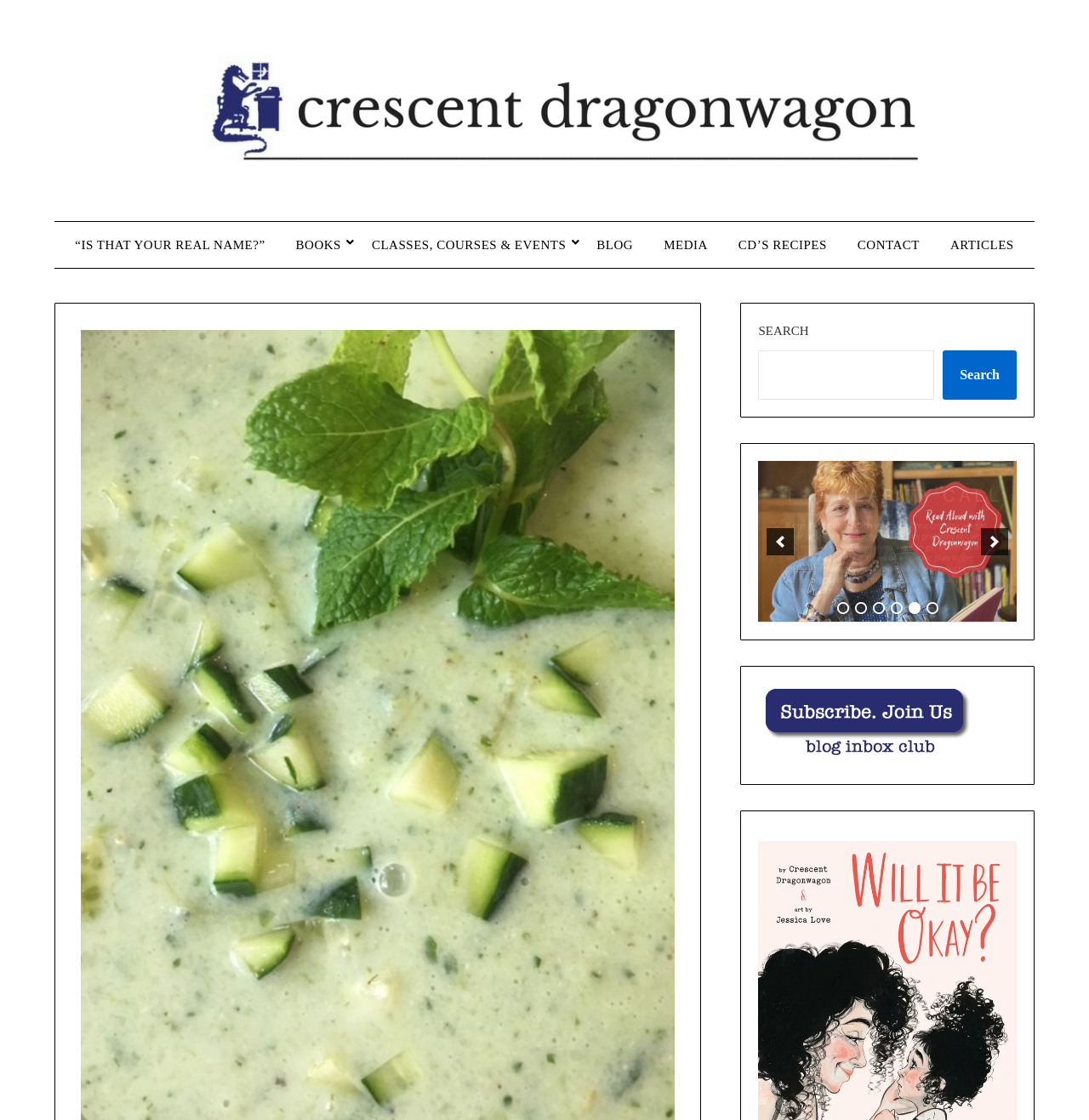Find the bounding box coordinates for the area that must be clicked to perform this action: "Search for a recipe".

[0.696, 0.313, 0.858, 0.357]